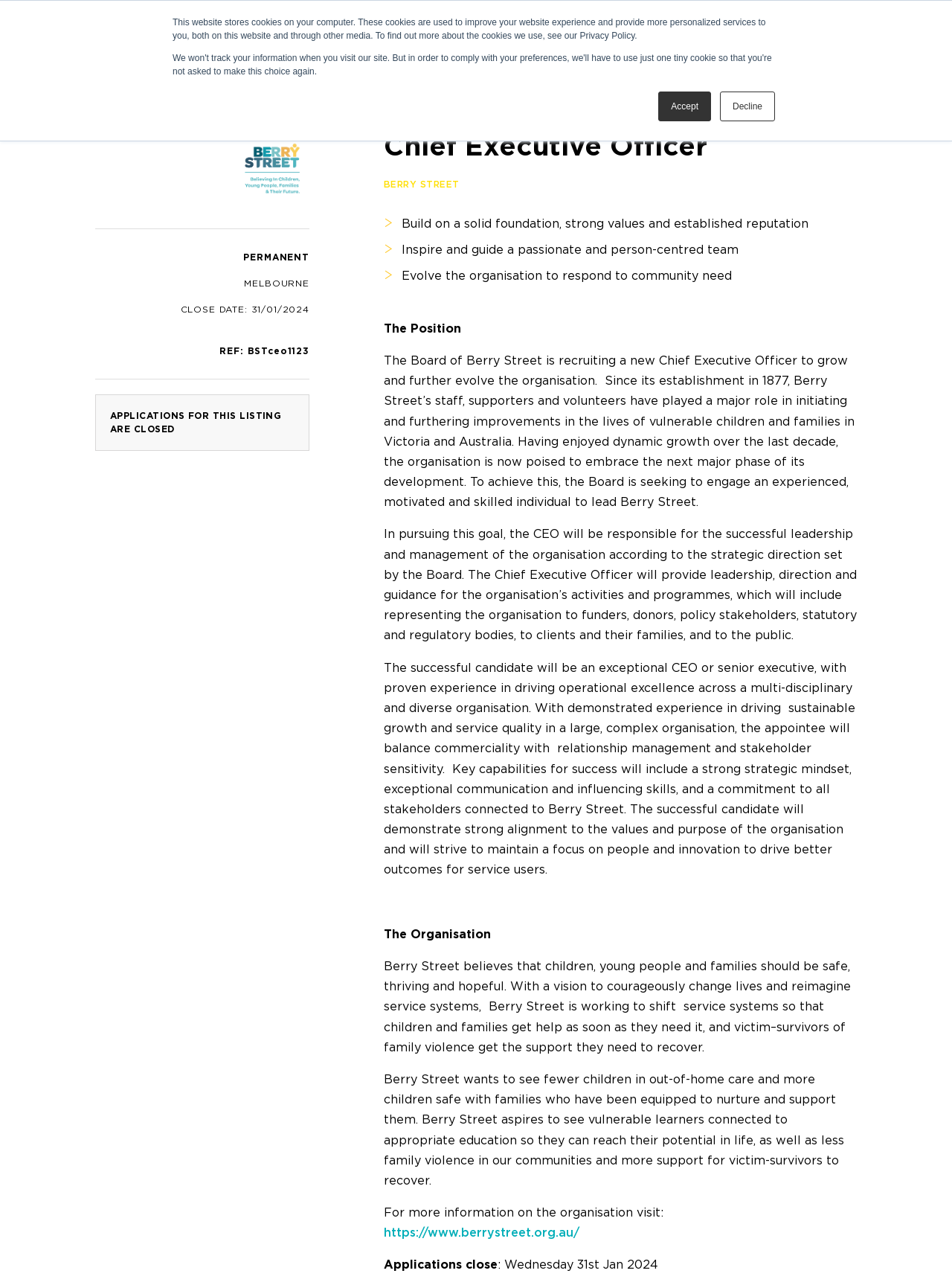What is the closing date for applications?
Based on the image, answer the question in a detailed manner.

I found the closing date for applications by looking at the static text element with the text 'CLOSE DATE: 31/01/2024' and also the text 'Applications close: Wednesday 31st Jan 2024' which confirms that the closing date for applications is 31st Jan 2024.